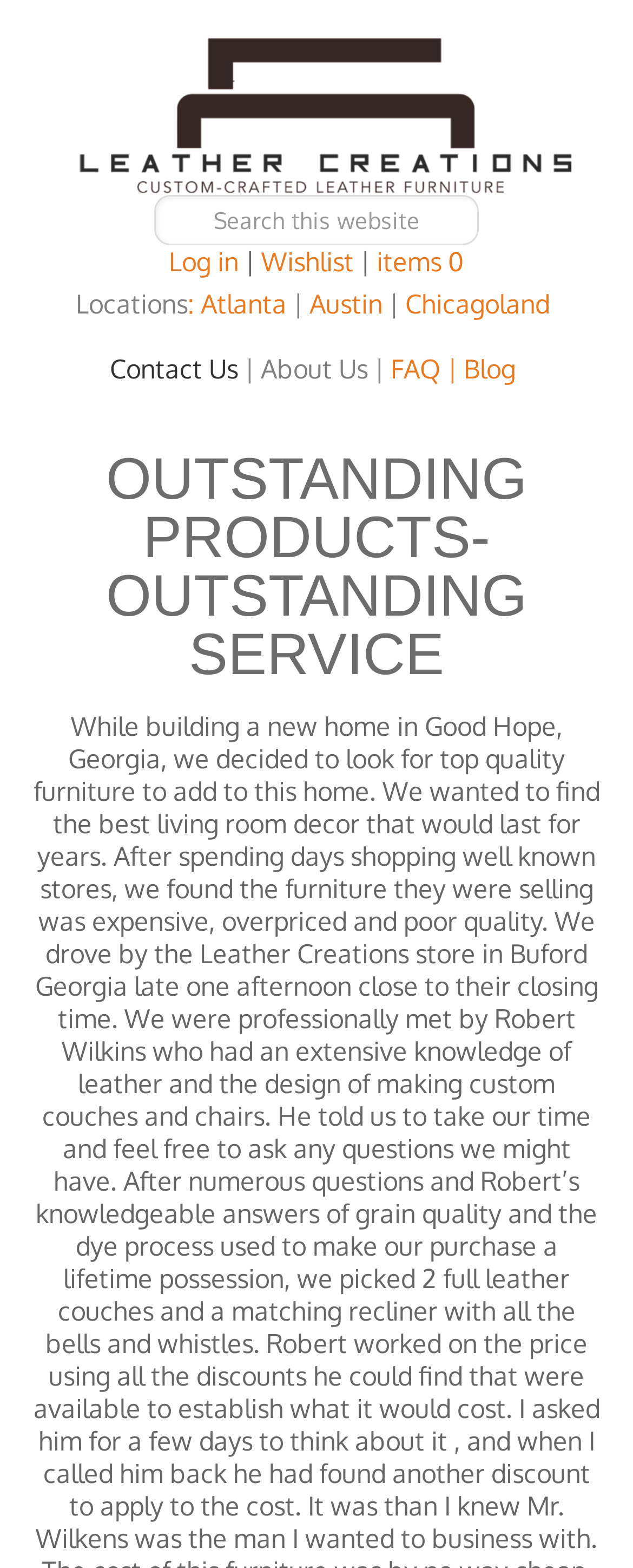What is the name of the furniture store?
Please look at the screenshot and answer in one word or a short phrase.

Leather Creations Furniture